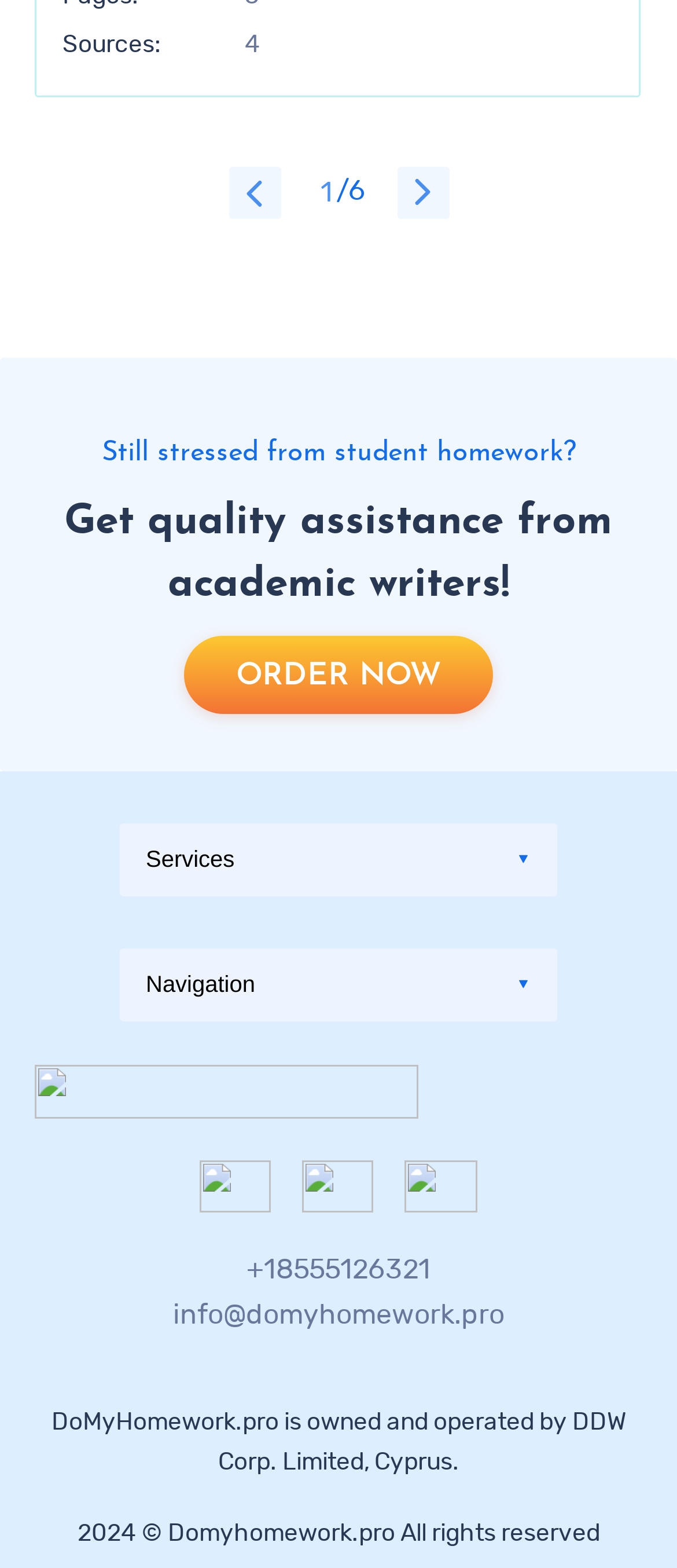Find the bounding box coordinates of the element to click in order to complete the given instruction: "Select an option from the first dropdown menu."

[0.177, 0.525, 0.823, 0.571]